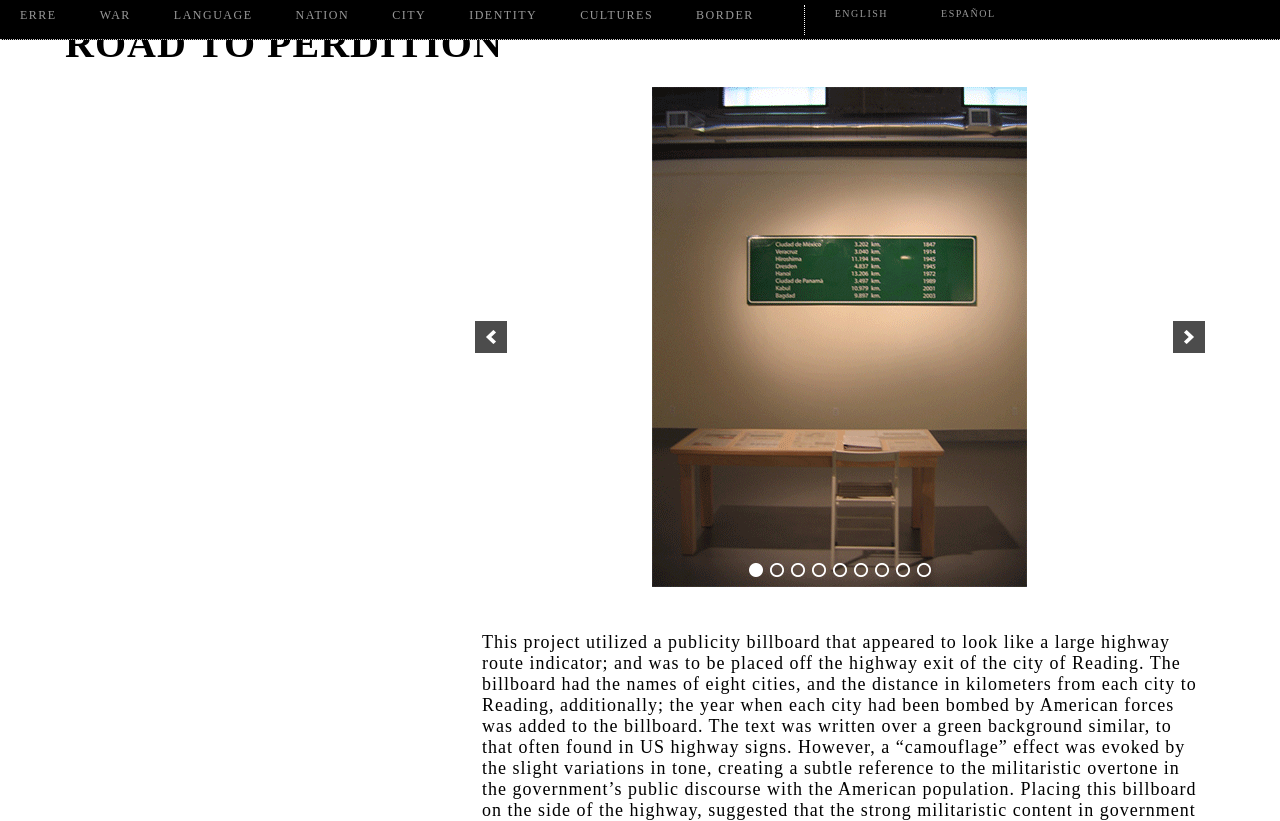What are the navigation links at the bottom of the webpage?
Could you answer the question with a detailed and thorough explanation?

The navigation links at the bottom of the webpage are 'previous' and 'next', which are used to navigate through the content.